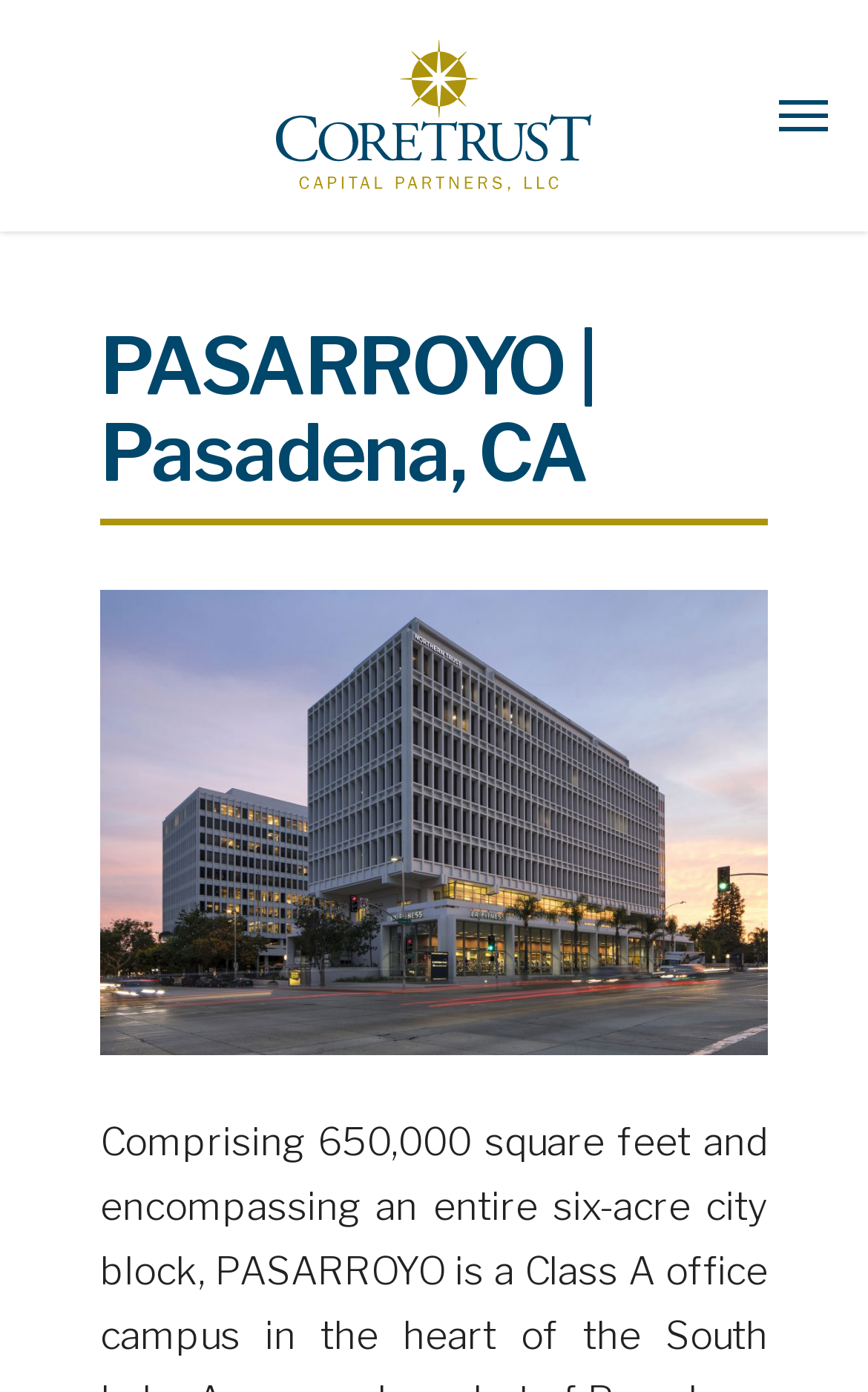Identify the main title of the webpage and generate its text content.

PASARROYO | Pasadena, CA